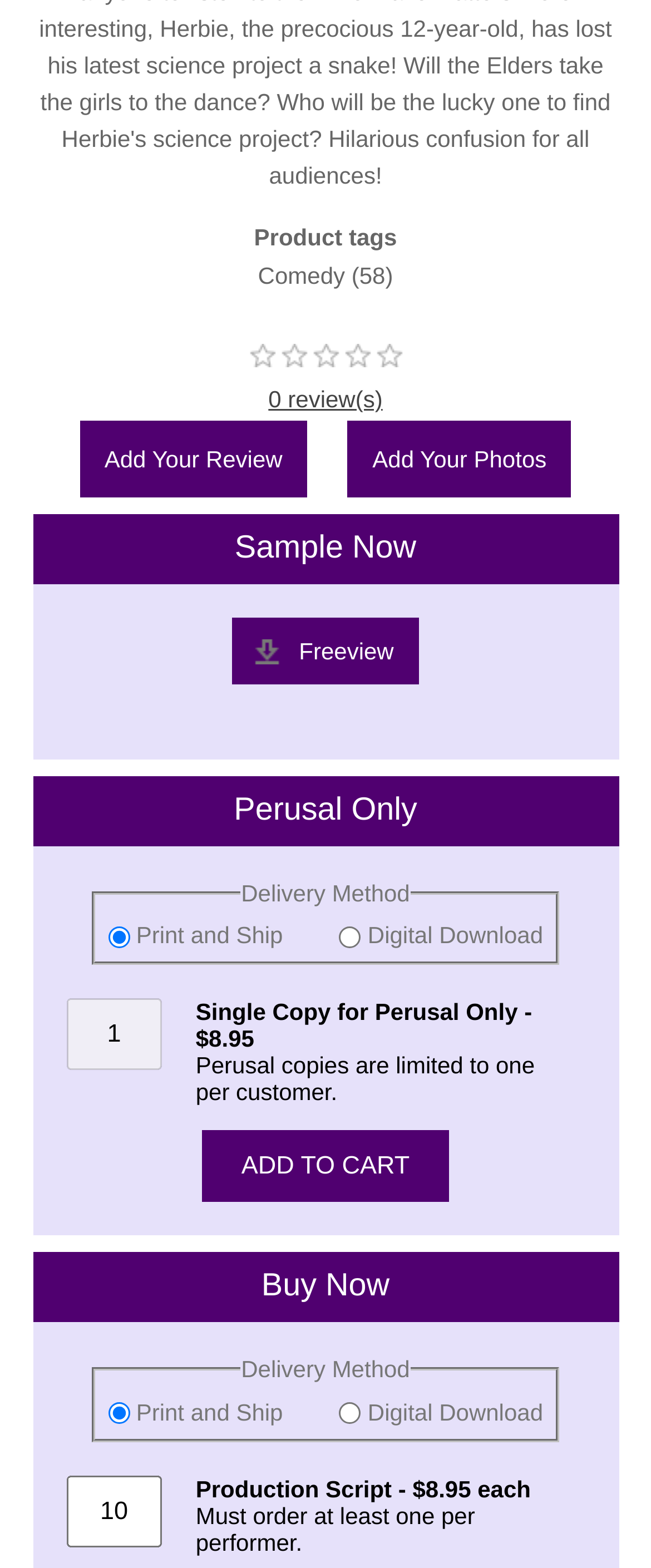Give a one-word or short phrase answer to the question: 
What is the default delivery method?

Print and Ship